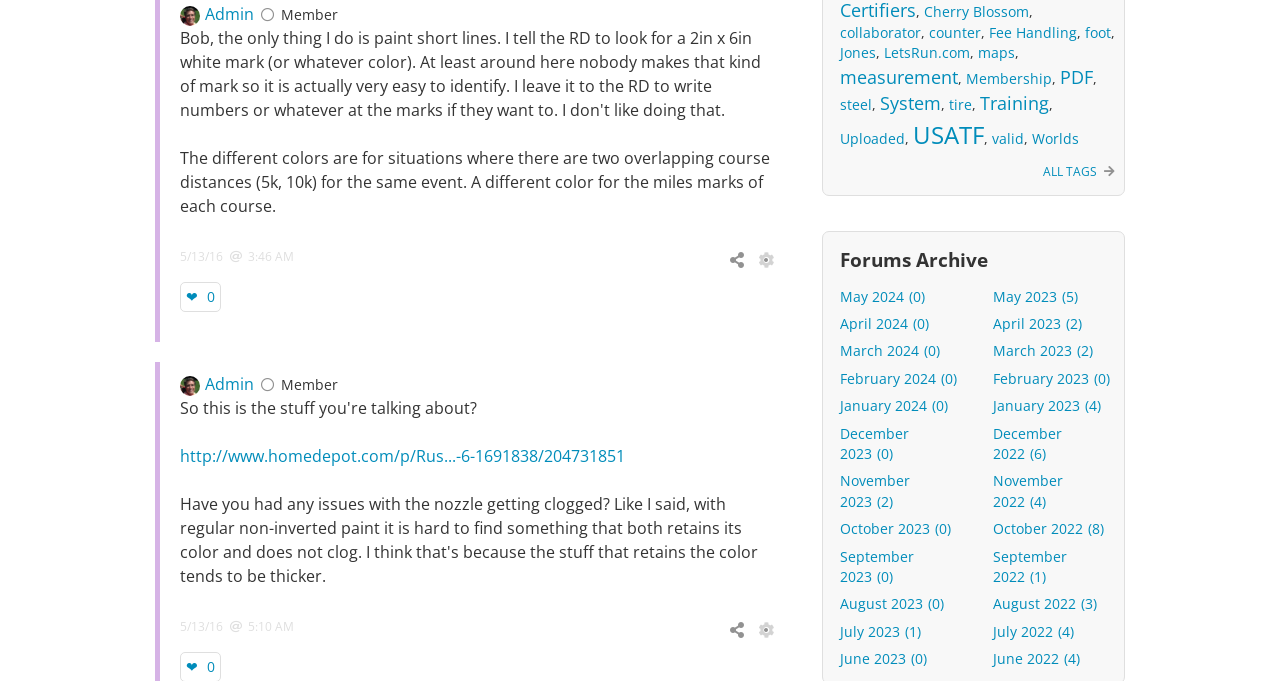Could you determine the bounding box coordinates of the clickable element to complete the instruction: "Go to the 'May 2024' forum"? Provide the coordinates as four float numbers between 0 and 1, i.e., [left, top, right, bottom].

[0.656, 0.421, 0.722, 0.449]